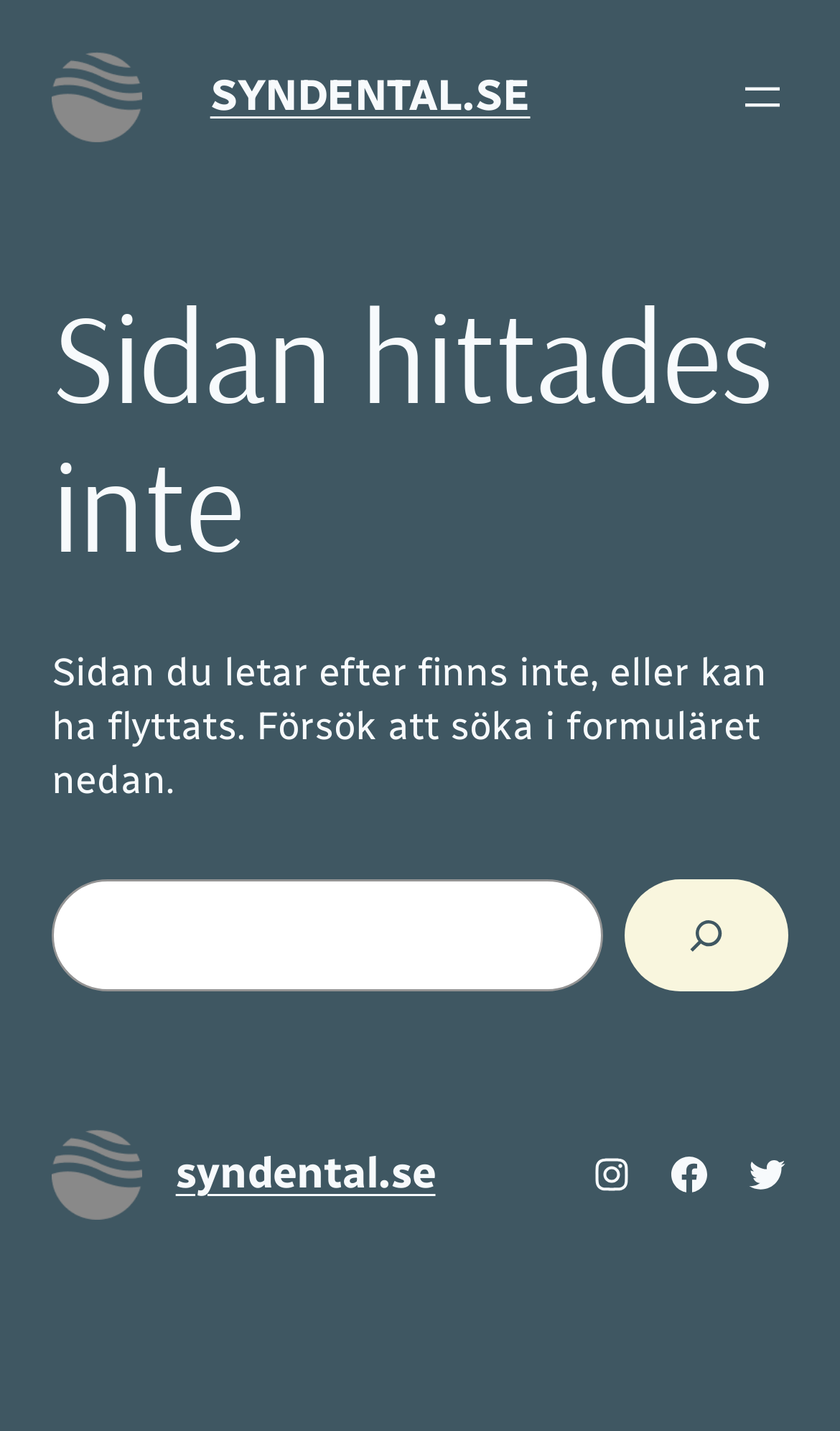Find the bounding box of the UI element described as: "aria-label="Öppna meny"". The bounding box coordinates should be given as four float values between 0 and 1, i.e., [left, top, right, bottom].

[0.877, 0.05, 0.938, 0.086]